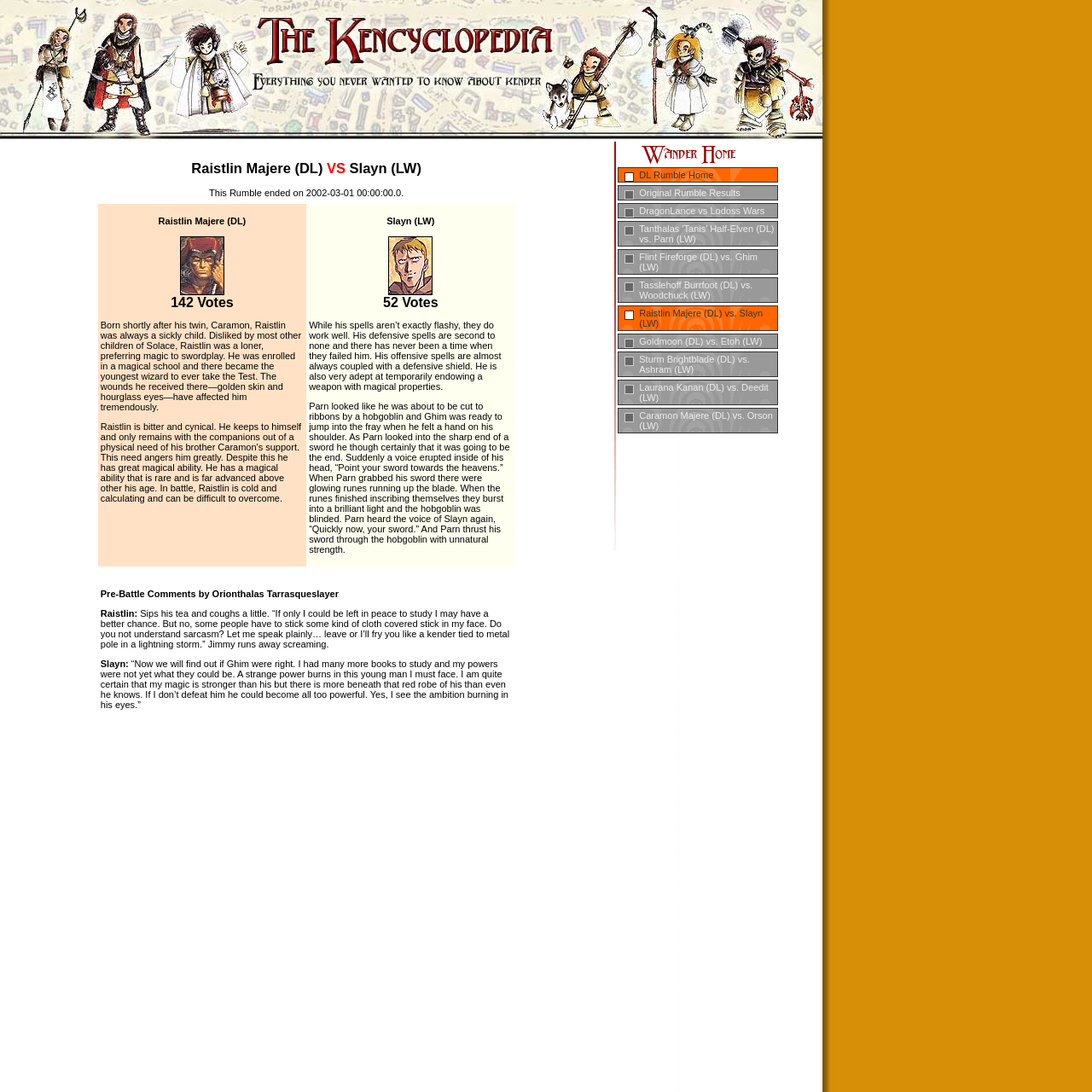Respond with a single word or phrase:
What is the name of the wizard who was enrolled in a magical school?

Raistlin Majere